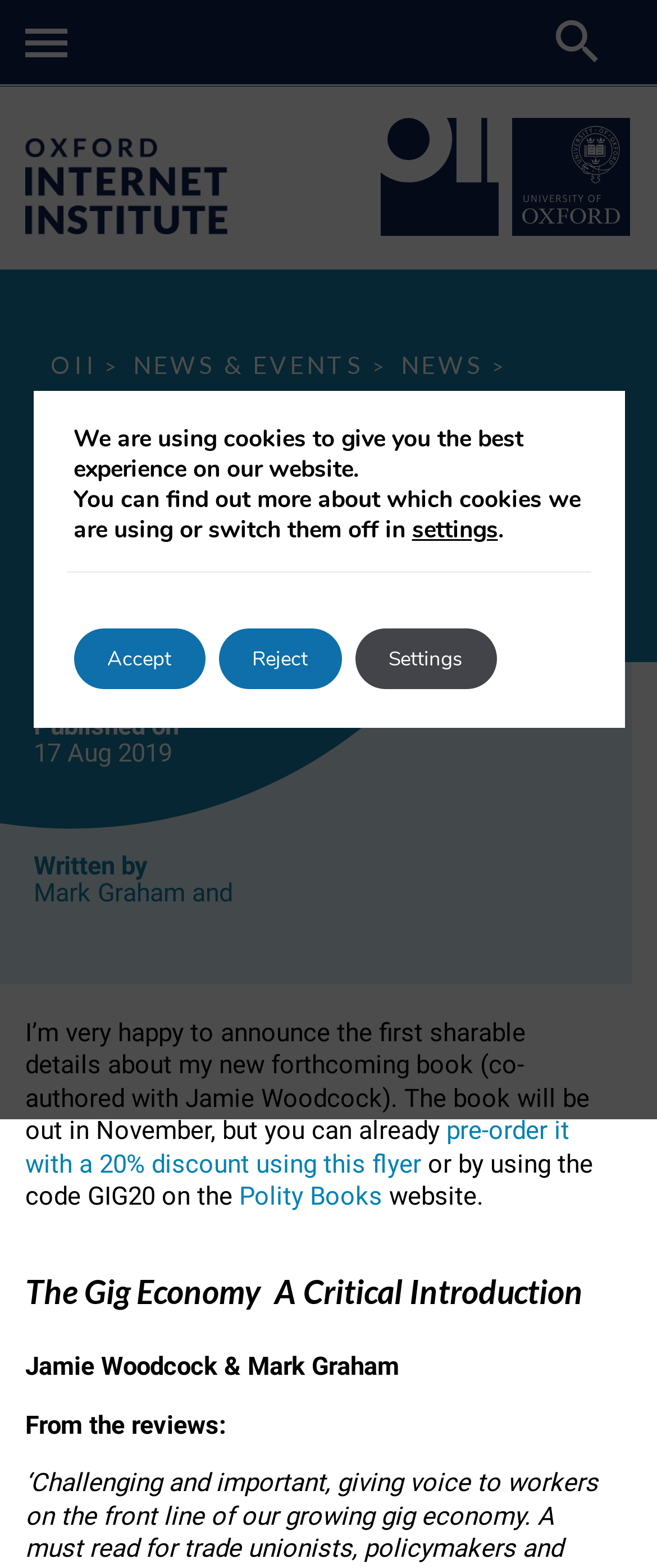Please identify the bounding box coordinates of the clickable region that I should interact with to perform the following instruction: "Visit the OII homepage". The coordinates should be expressed as four float numbers between 0 and 1, i.e., [left, top, right, bottom].

[0.038, 0.134, 0.346, 0.154]